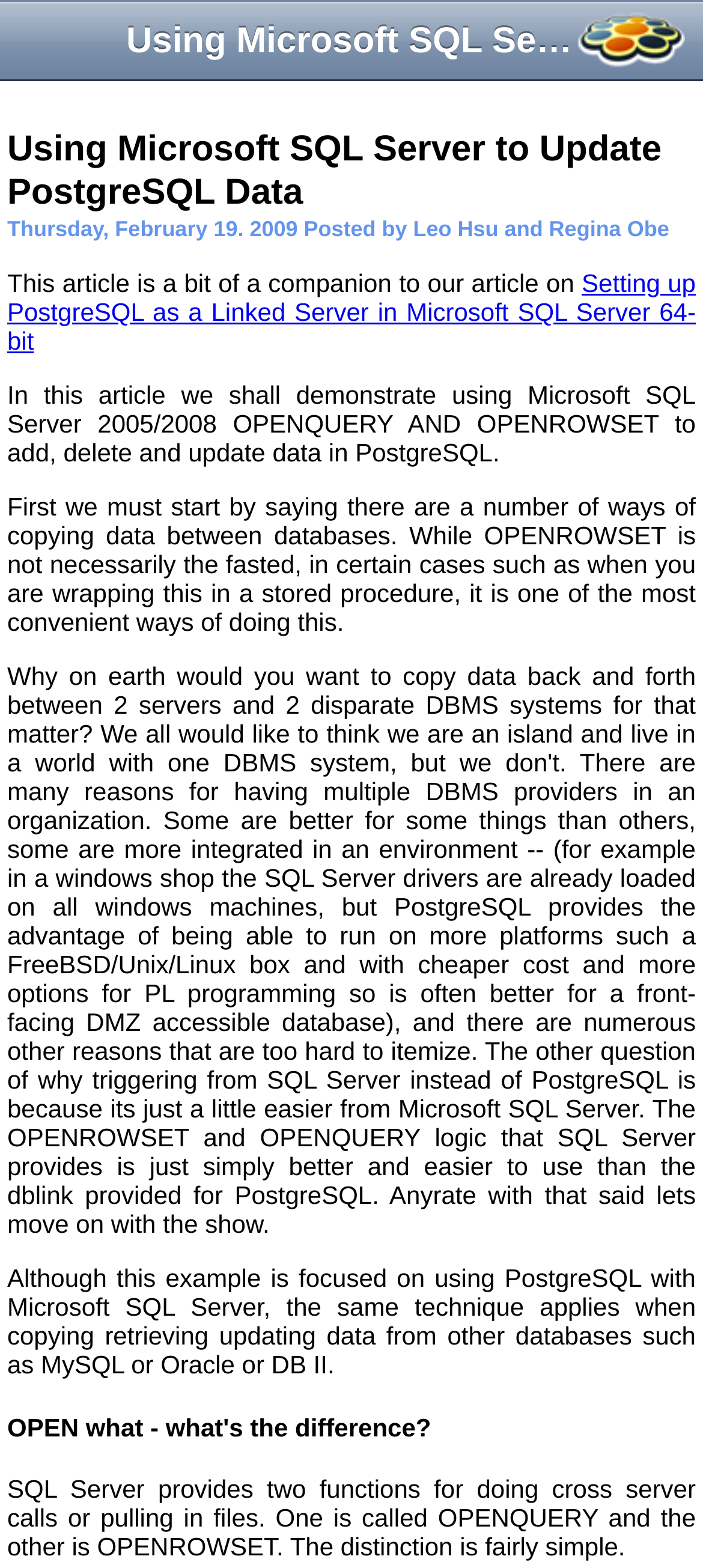What database systems are mentioned?
Make sure to answer the question with a detailed and comprehensive explanation.

The webpage mentions PostgreSQL and Microsoft SQL Server in the title and throughout the article. Additionally, it mentions MySQL, Oracle, and DB II as other databases that can be used with the same technique.